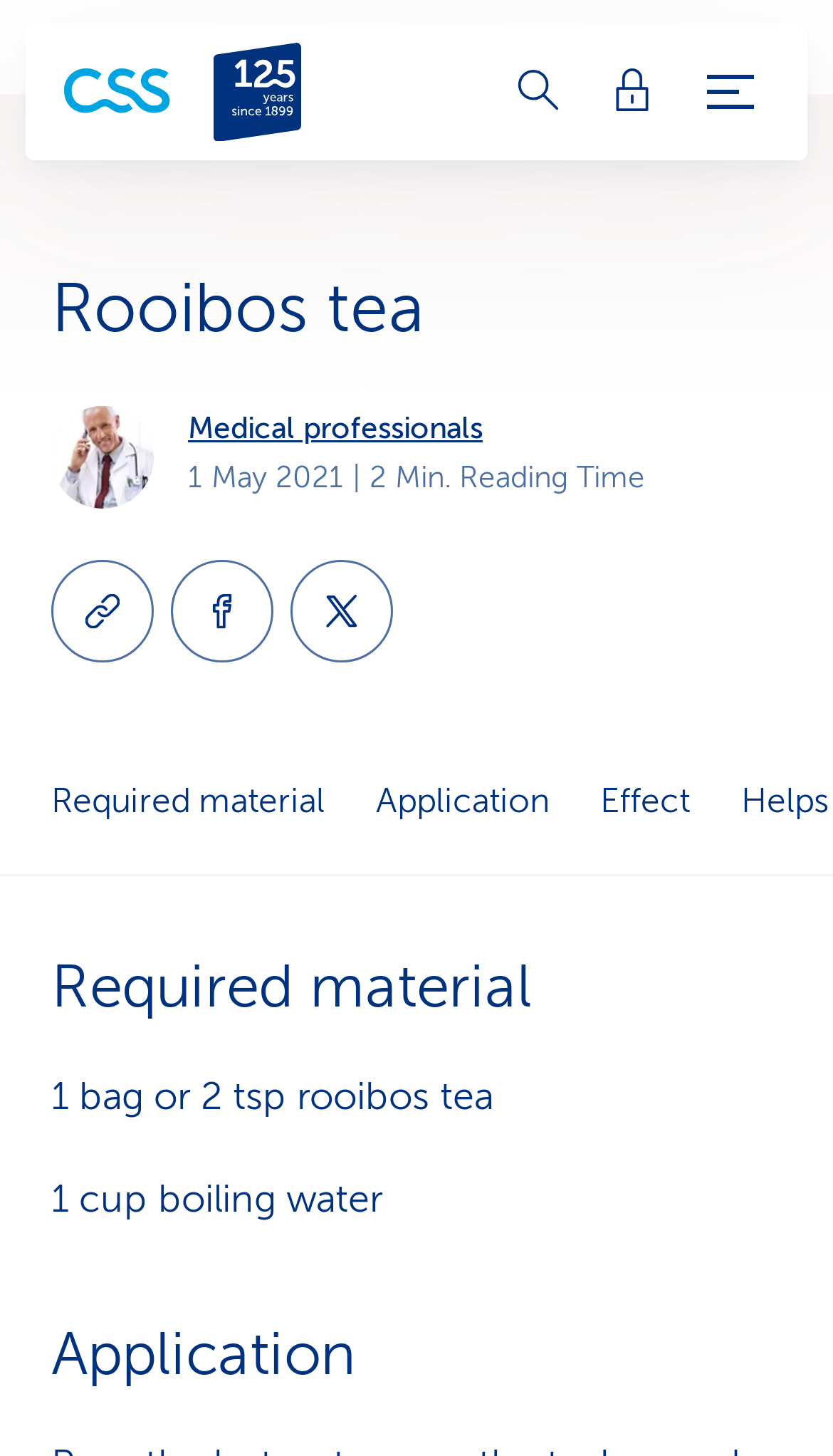What is the name of the tea?
Refer to the image and offer an in-depth and detailed answer to the question.

The name of the tea can be found in the heading 'Rooibos tea' which is located at the top of the webpage, inside the HeaderAsNonLandmark element.